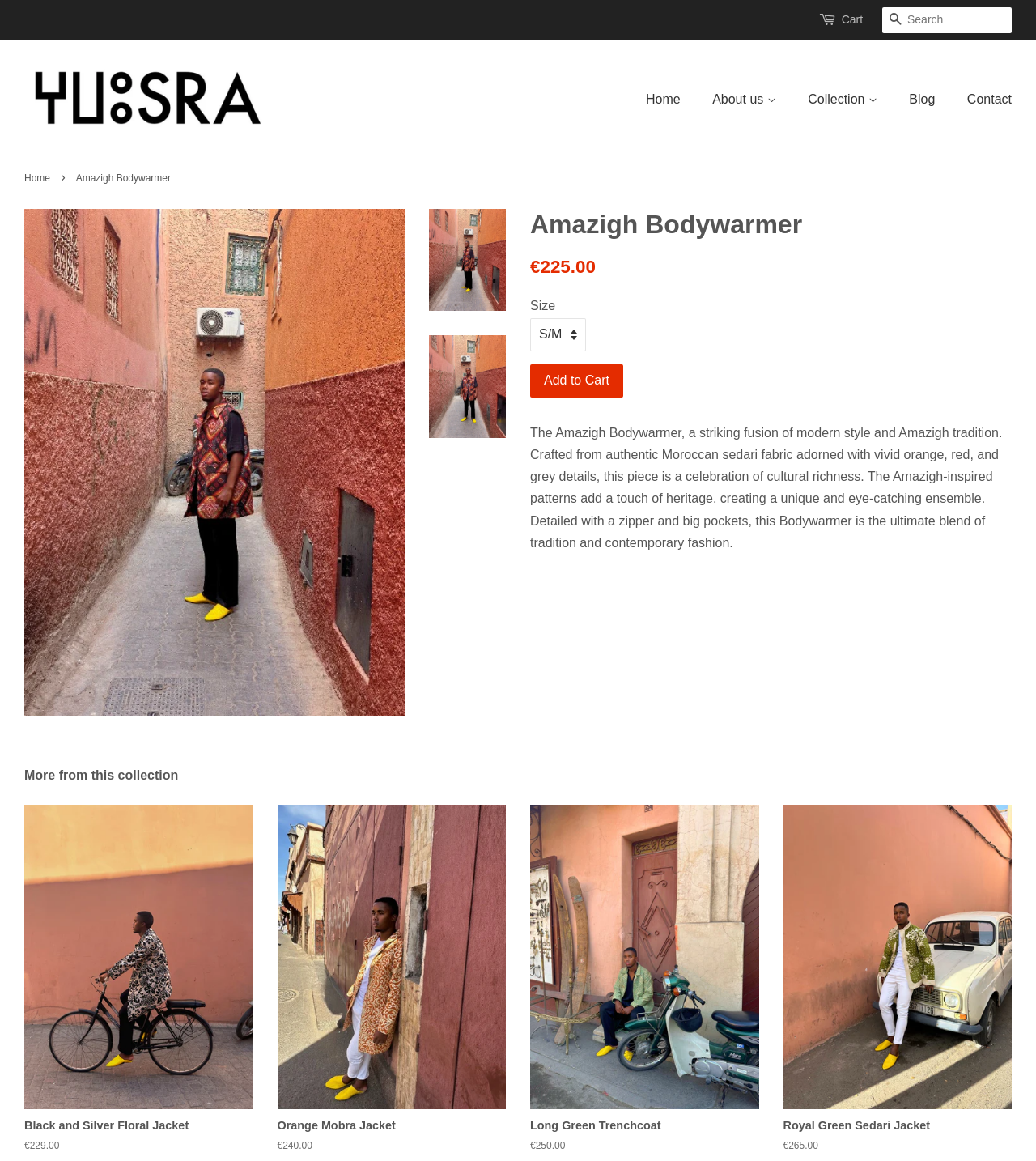What is the name of the product on this page? From the image, respond with a single word or brief phrase.

Amazigh Bodywarmer